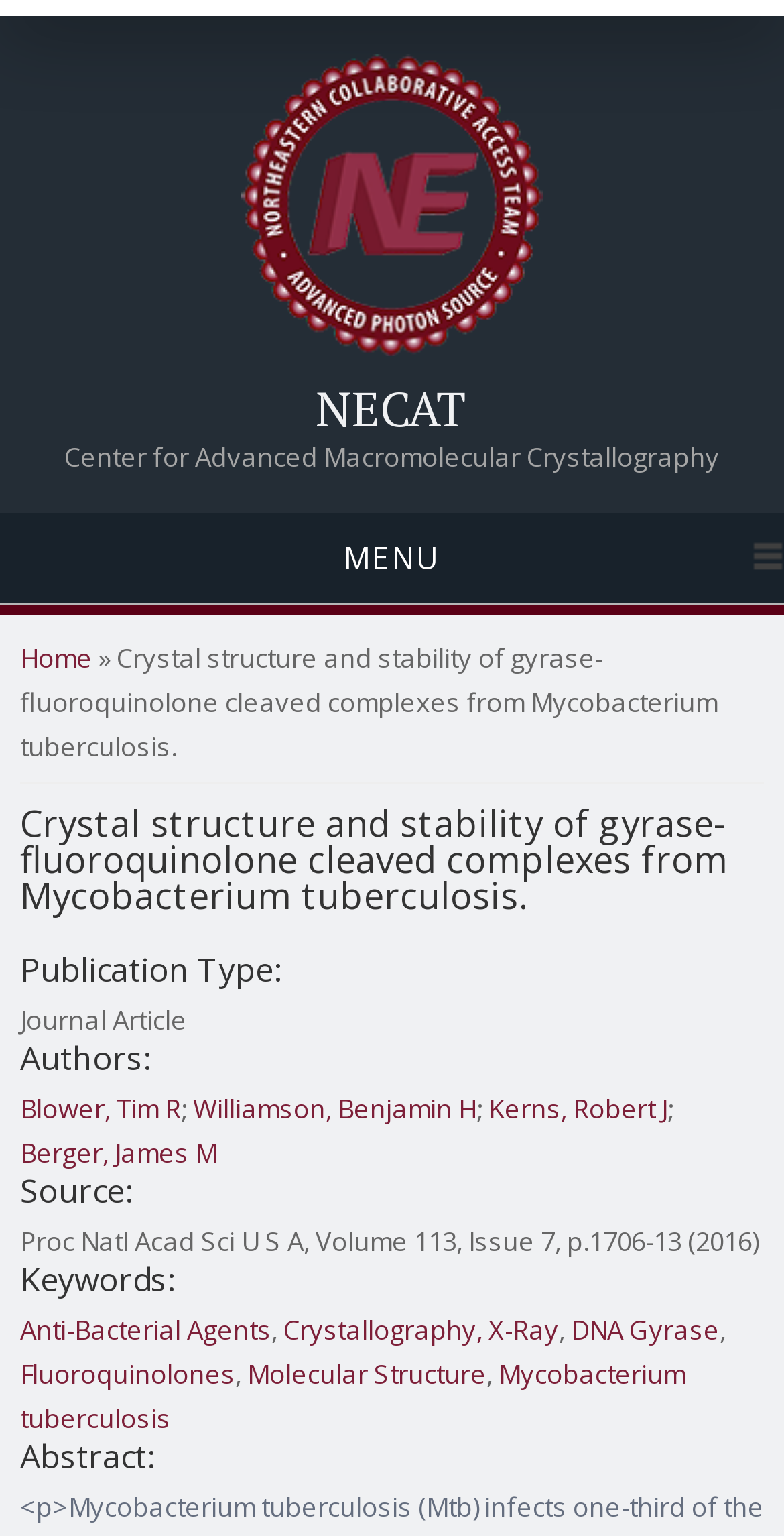Give a one-word or one-phrase response to the question: 
What is the type of publication?

Journal Article